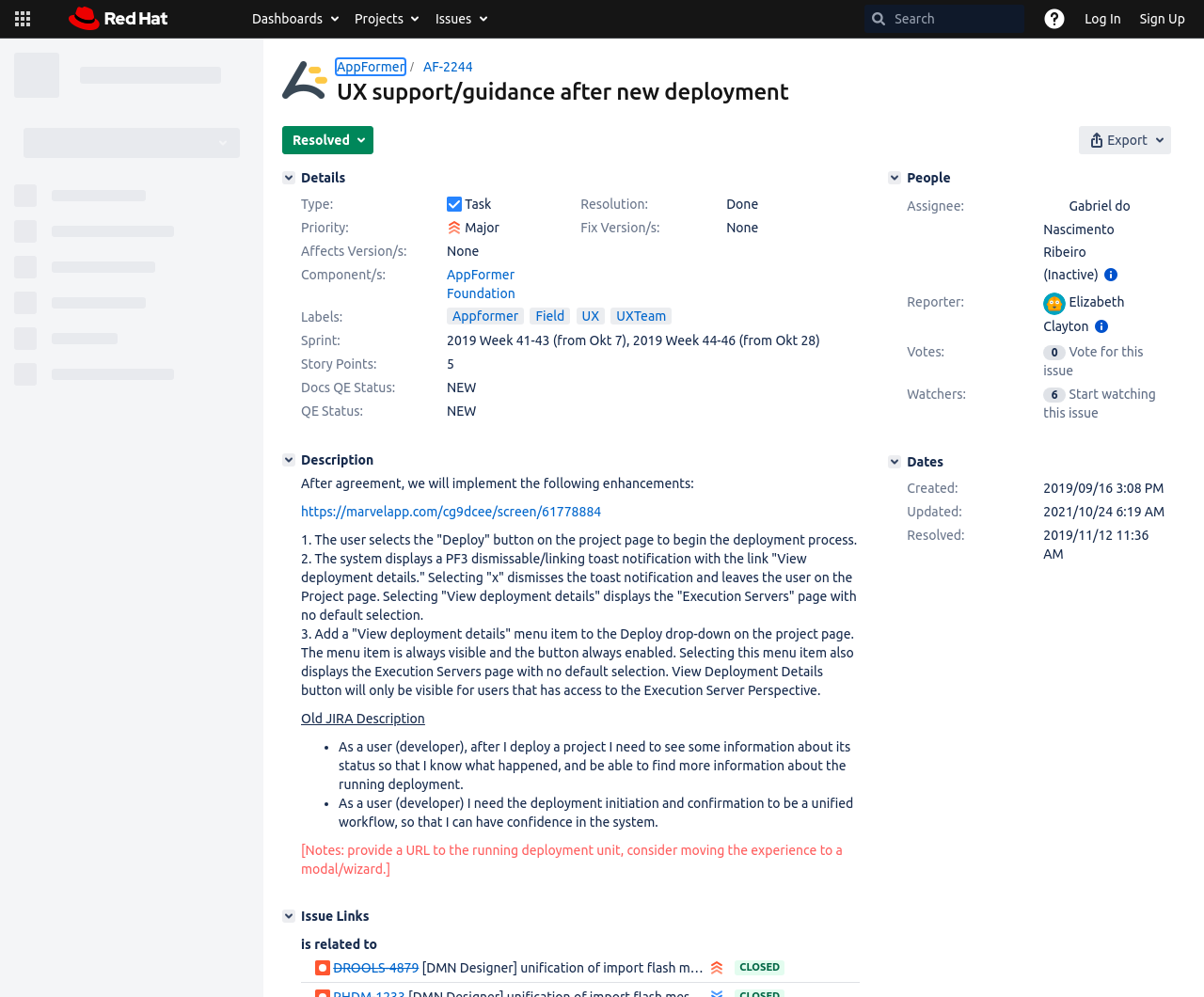Find the bounding box coordinates of the area to click in order to follow the instruction: "Export issue data".

[0.896, 0.126, 0.973, 0.155]